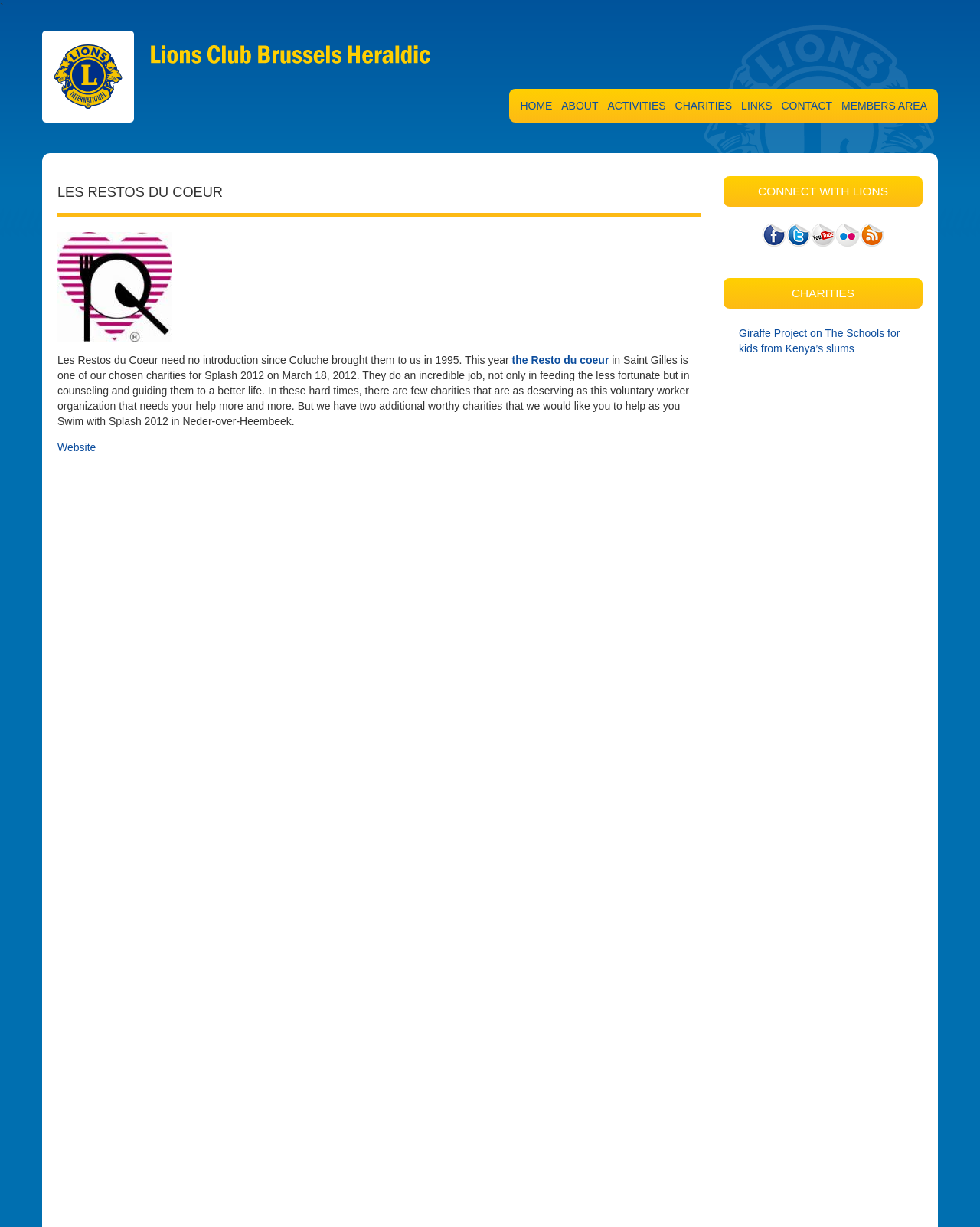Determine the bounding box coordinates of the clickable element to complete this instruction: "Read about Giraffe Project charity". Provide the coordinates in the format of four float numbers between 0 and 1, [left, top, right, bottom].

[0.754, 0.267, 0.918, 0.289]